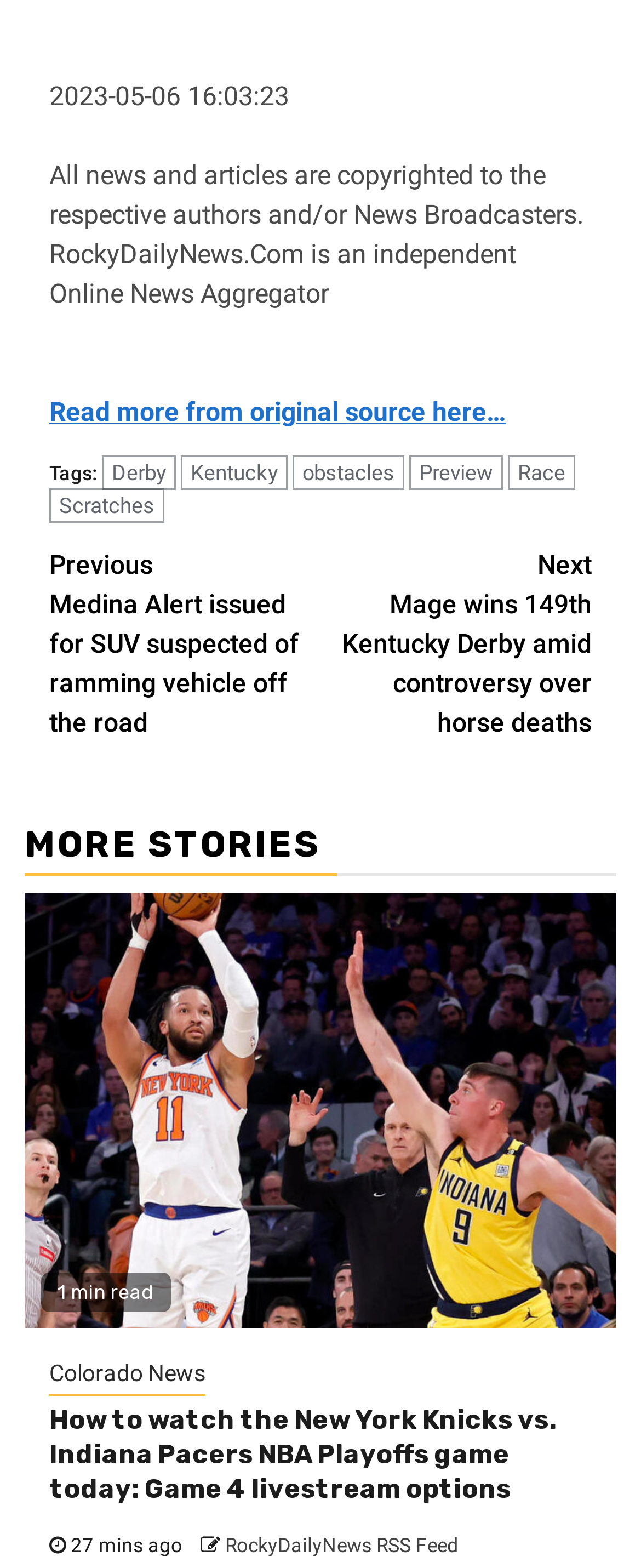Find the bounding box coordinates of the element to click in order to complete the given instruction: "Read the New York Knicks vs. Indiana Pacers NBA Playoffs game article."

[0.077, 0.896, 0.869, 0.959]